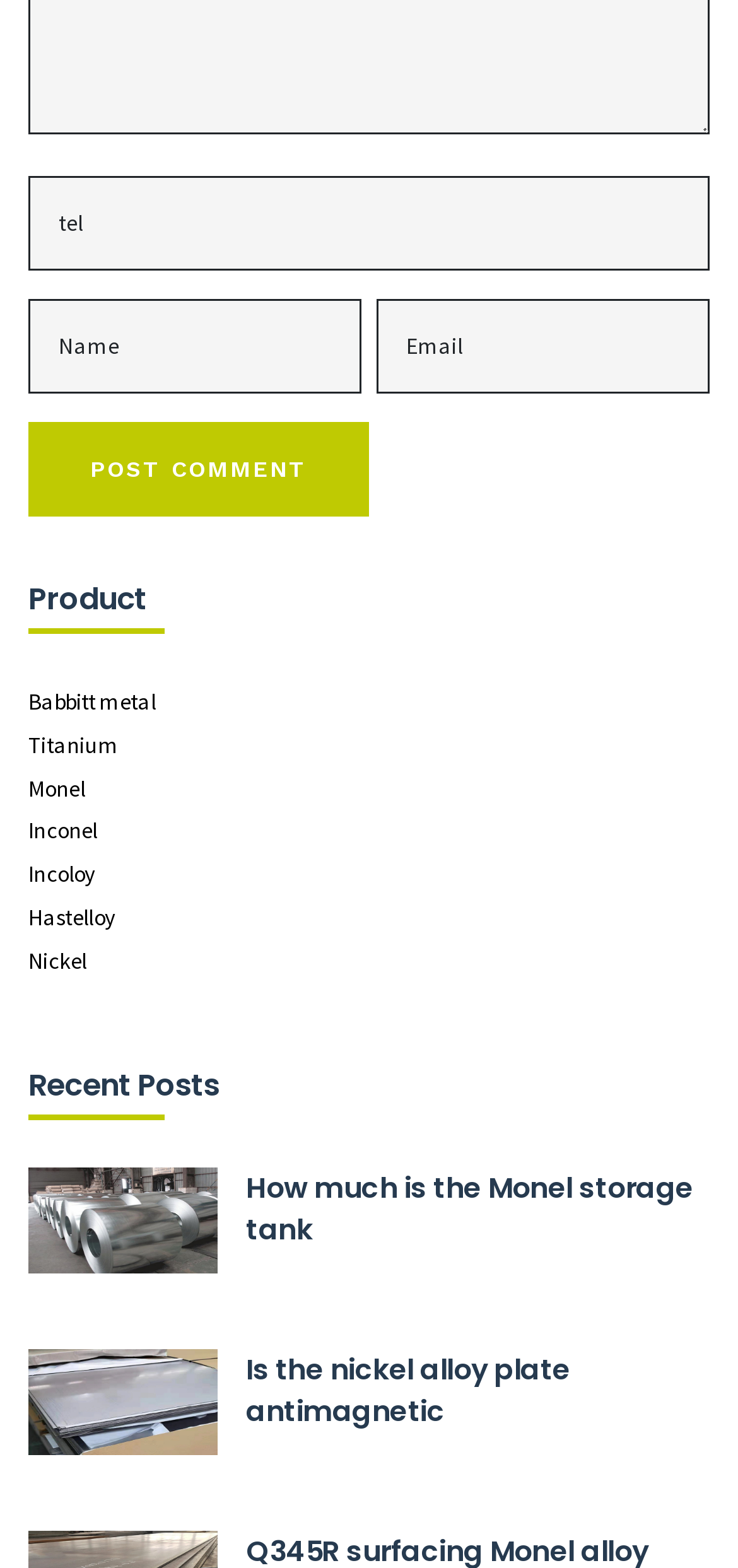Pinpoint the bounding box coordinates for the area that should be clicked to perform the following instruction: "Click Post Comment".

[0.038, 0.269, 0.5, 0.329]